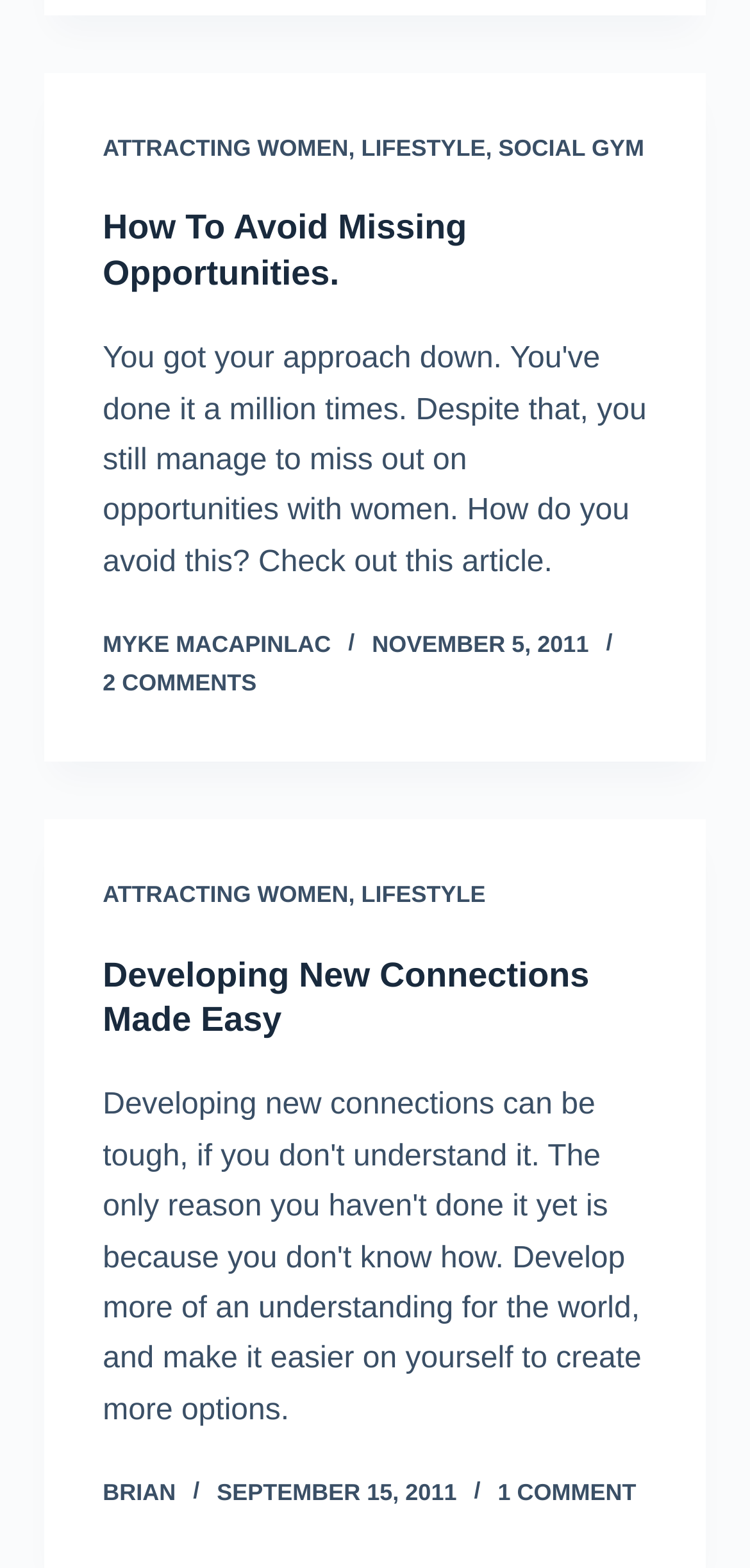Please identify the bounding box coordinates of the clickable area that will allow you to execute the instruction: "Read the article 'How To Avoid Missing Opportunities.'".

[0.137, 0.132, 0.863, 0.189]